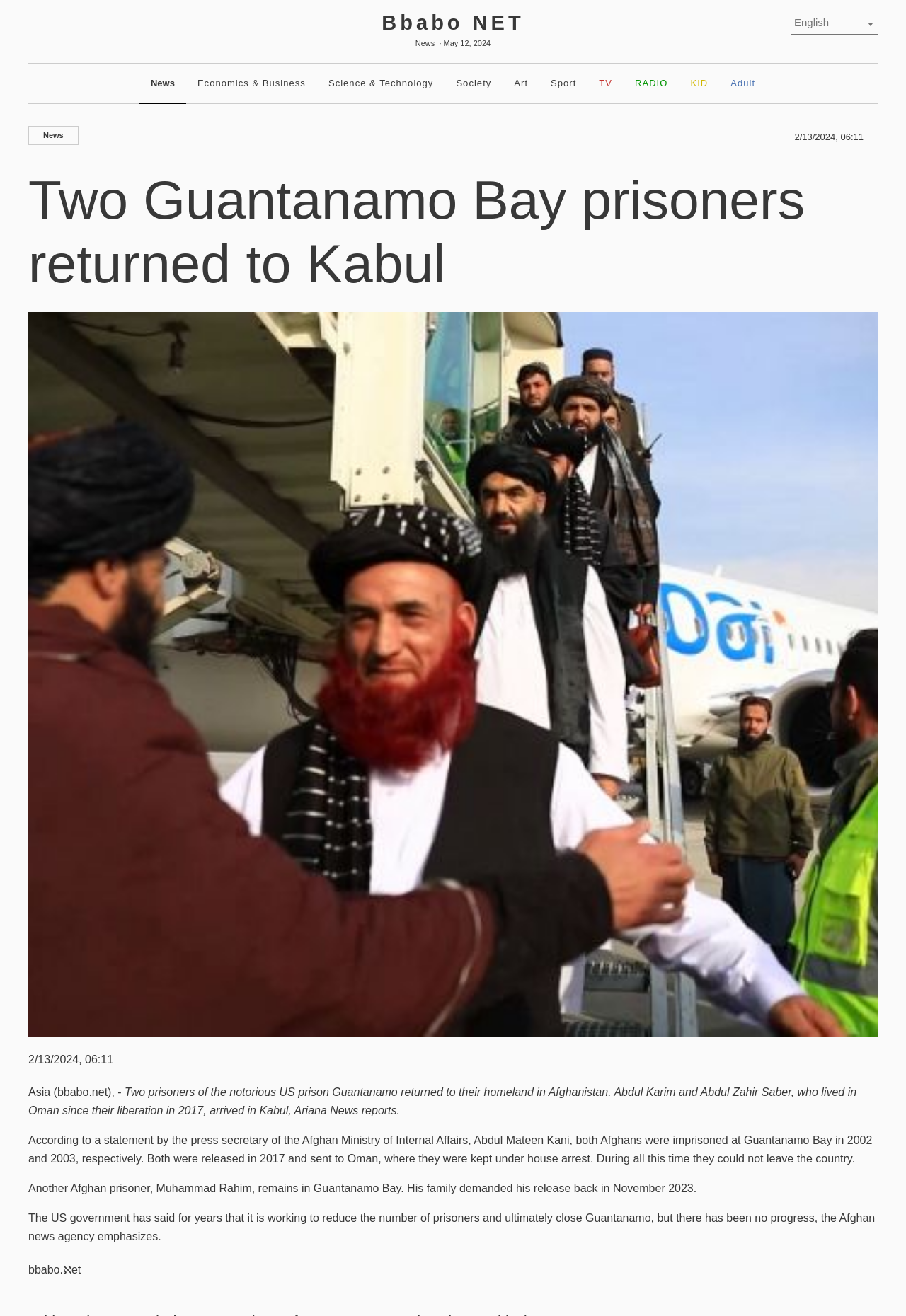Please identify the bounding box coordinates of the clickable region that I should interact with to perform the following instruction: "Go to Bbabo NET Home". The coordinates should be expressed as four float numbers between 0 and 1, i.e., [left, top, right, bottom].

[0.421, 0.009, 0.579, 0.026]